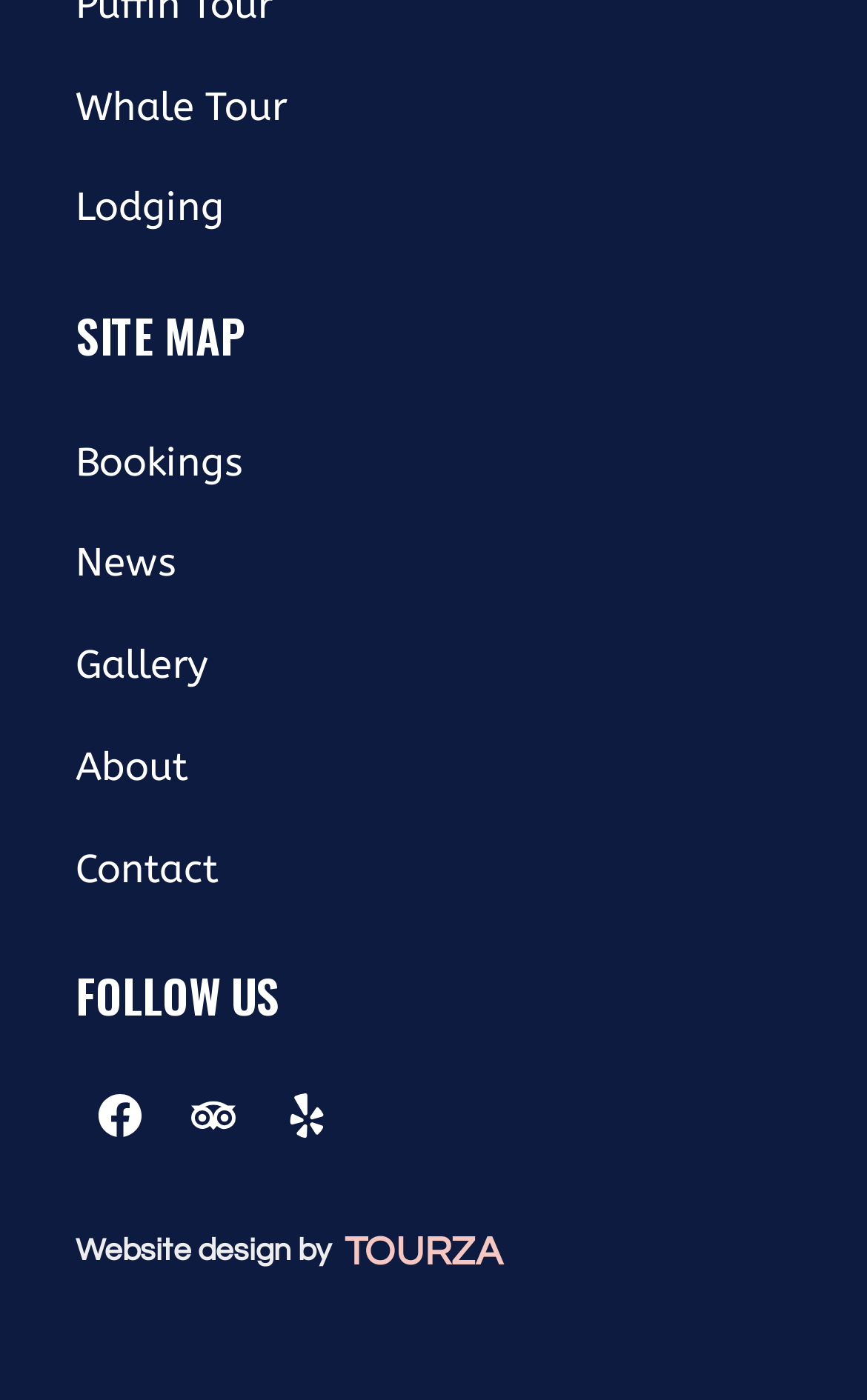Respond to the question below with a single word or phrase:
How many social media links are there?

3